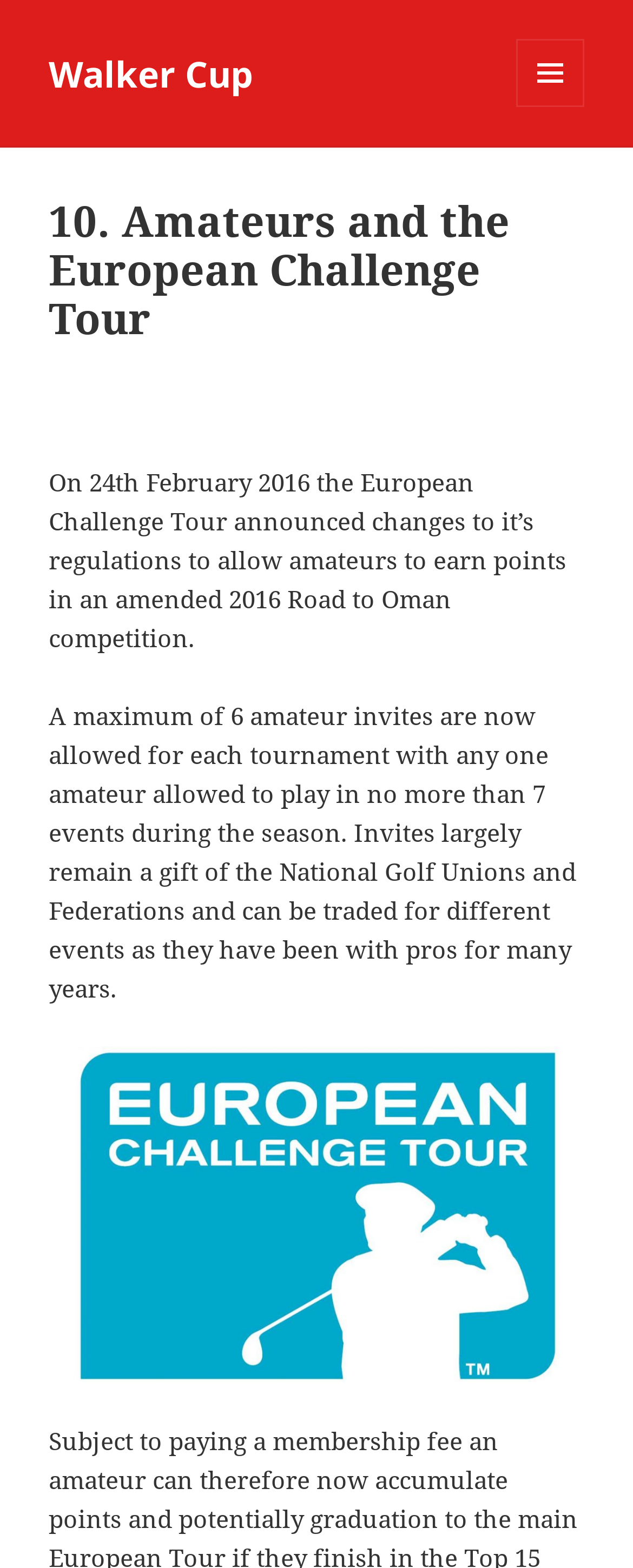Refer to the screenshot and answer the following question in detail:
What is the maximum number of events an amateur can play in a season?

The answer is obtained from the StaticText element with the text '...any one amateur allowed to play in no more than 7 events during the season.' which provides information about the changes to the regulations of the European Challenge Tour.